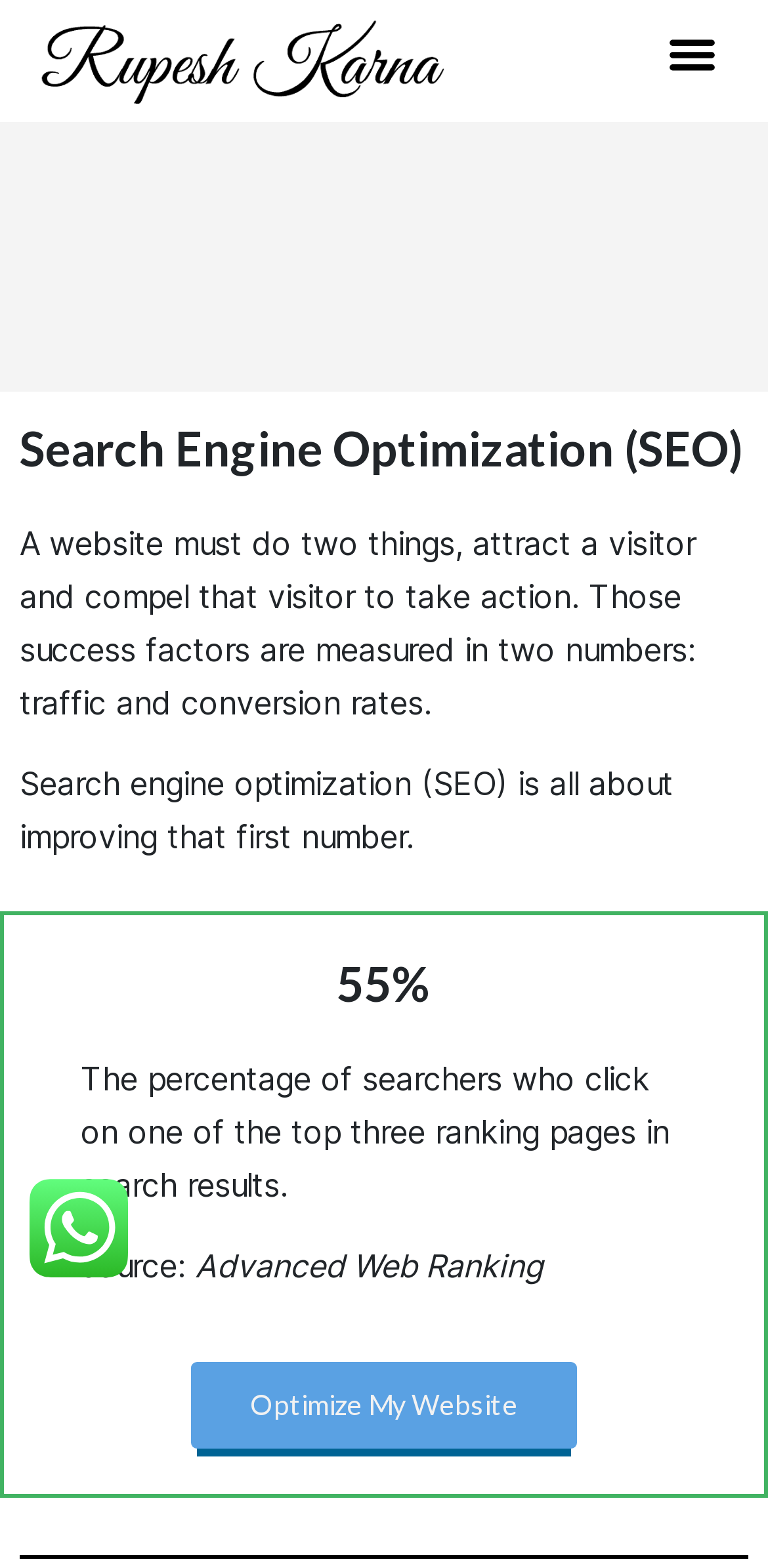Answer the question below with a single word or a brief phrase: 
What is the call-to-action on the webpage?

Optimize My Website